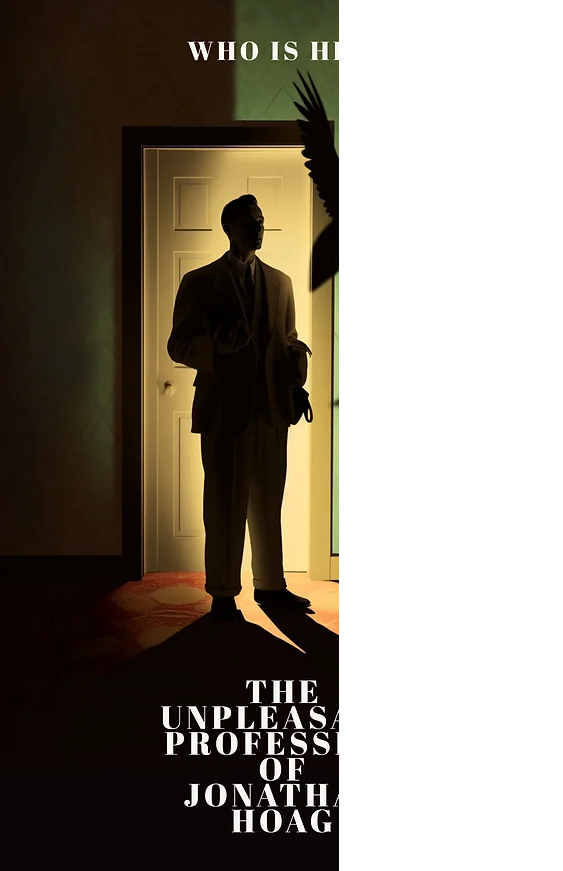What is the tone of the image?
Please answer the question as detailed as possible.

The image has a mysterious and suspenseful tone, evoking curiosity and setting the stage for a captivating tale, as suggested by the caption.